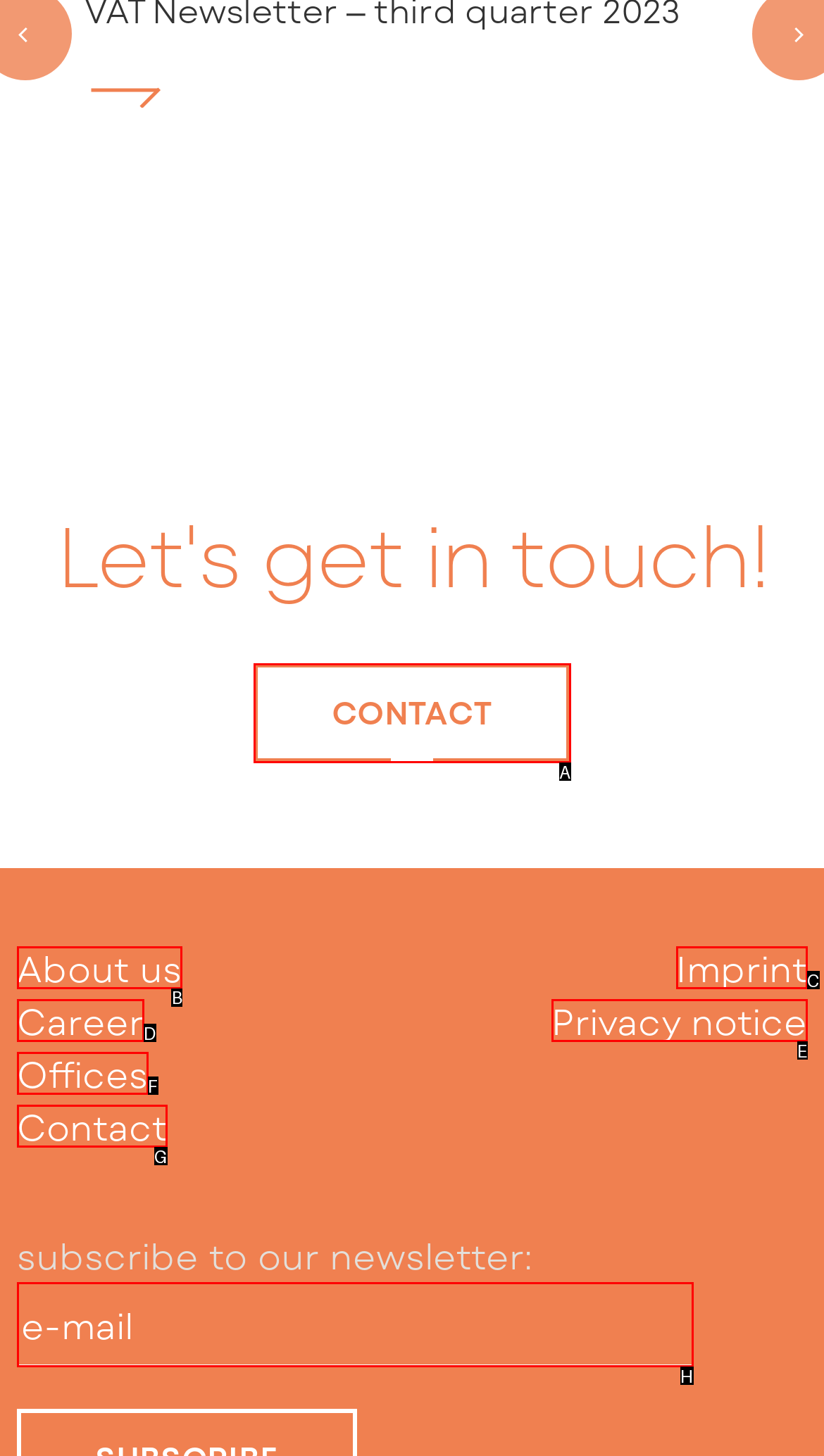Please indicate which HTML element should be clicked to fulfill the following task: click on About us. Provide the letter of the selected option.

B